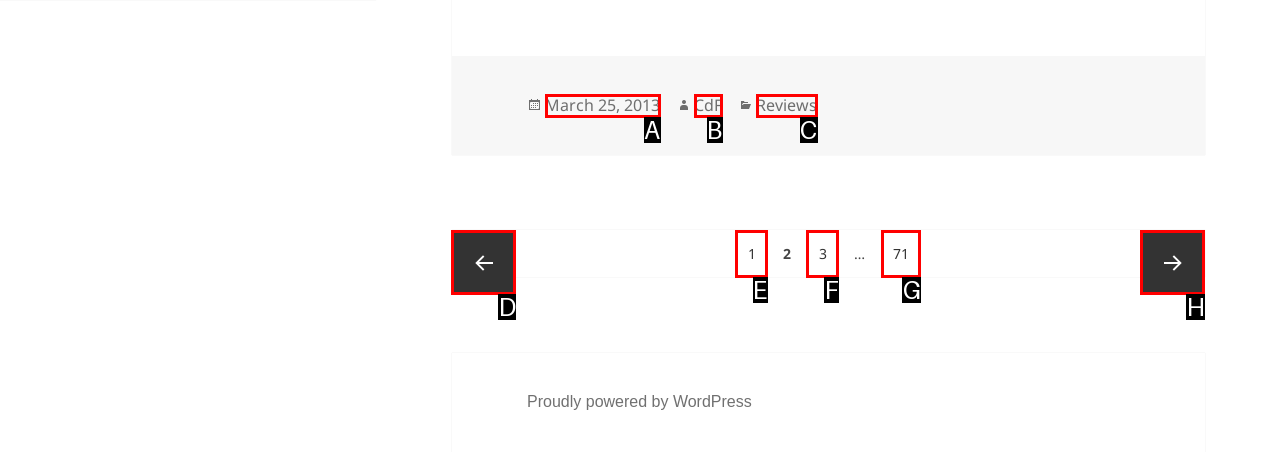Using the provided description: March 25, 2013March 25, 2013, select the HTML element that corresponds to it. Indicate your choice with the option's letter.

A